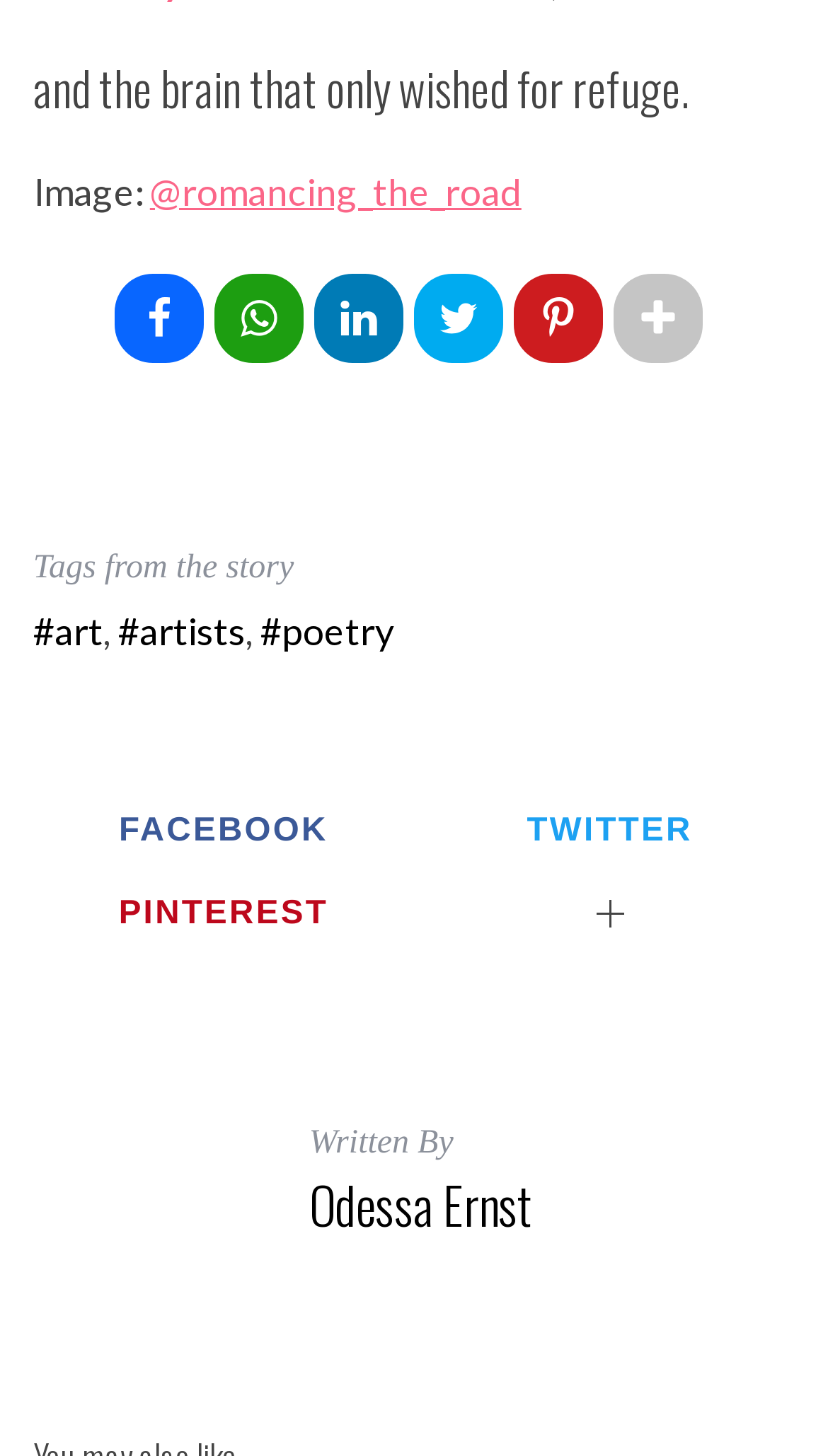Pinpoint the bounding box coordinates of the element that must be clicked to accomplish the following instruction: "Follow Odessa Ernst on FACEBOOK". The coordinates should be in the format of four float numbers between 0 and 1, i.e., [left, top, right, bottom].

[0.04, 0.545, 0.5, 0.594]